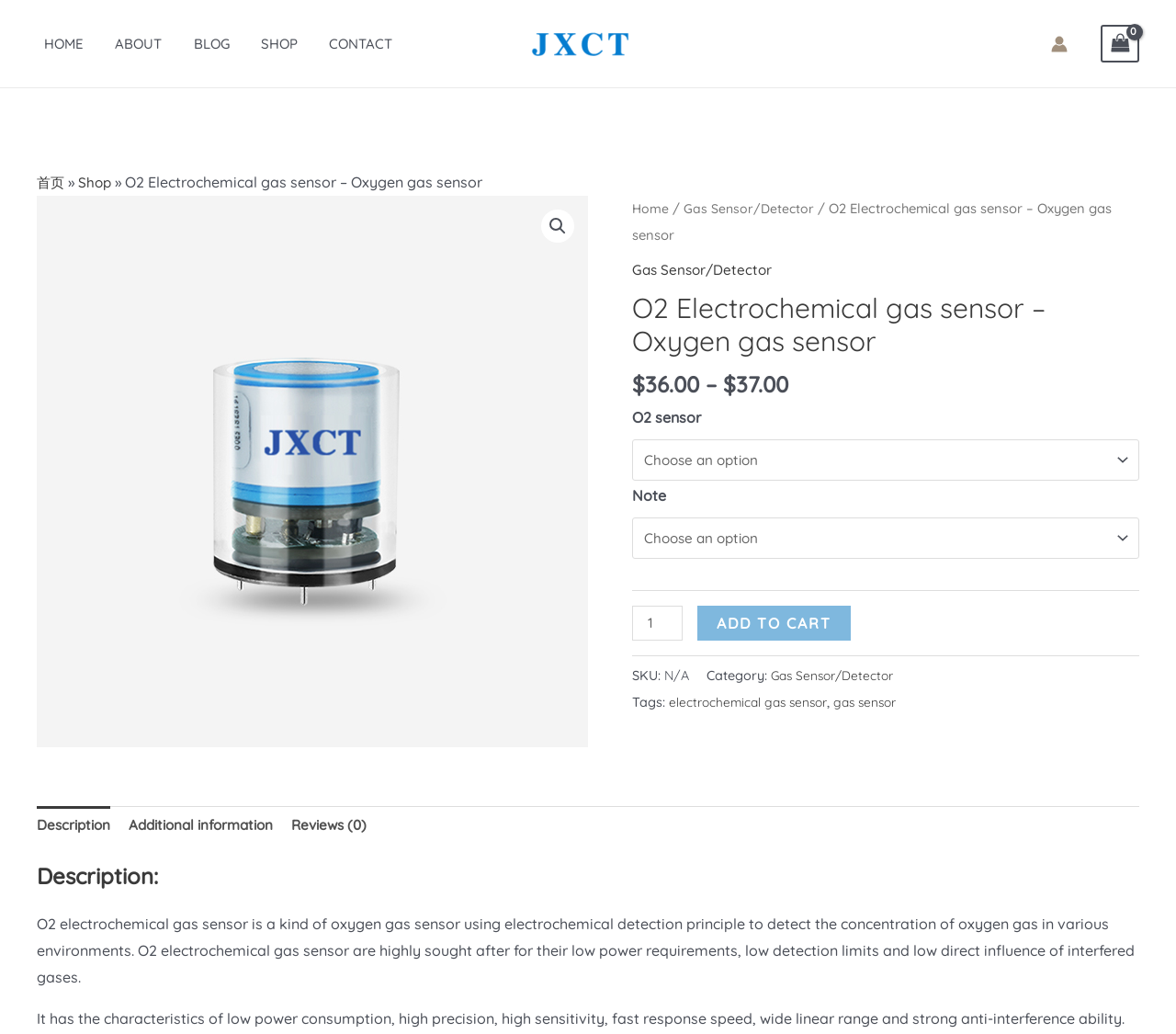Can you pinpoint the bounding box coordinates for the clickable element required for this instruction: "Reset search"? The coordinates should be four float numbers between 0 and 1, i.e., [left, top, right, bottom].

None